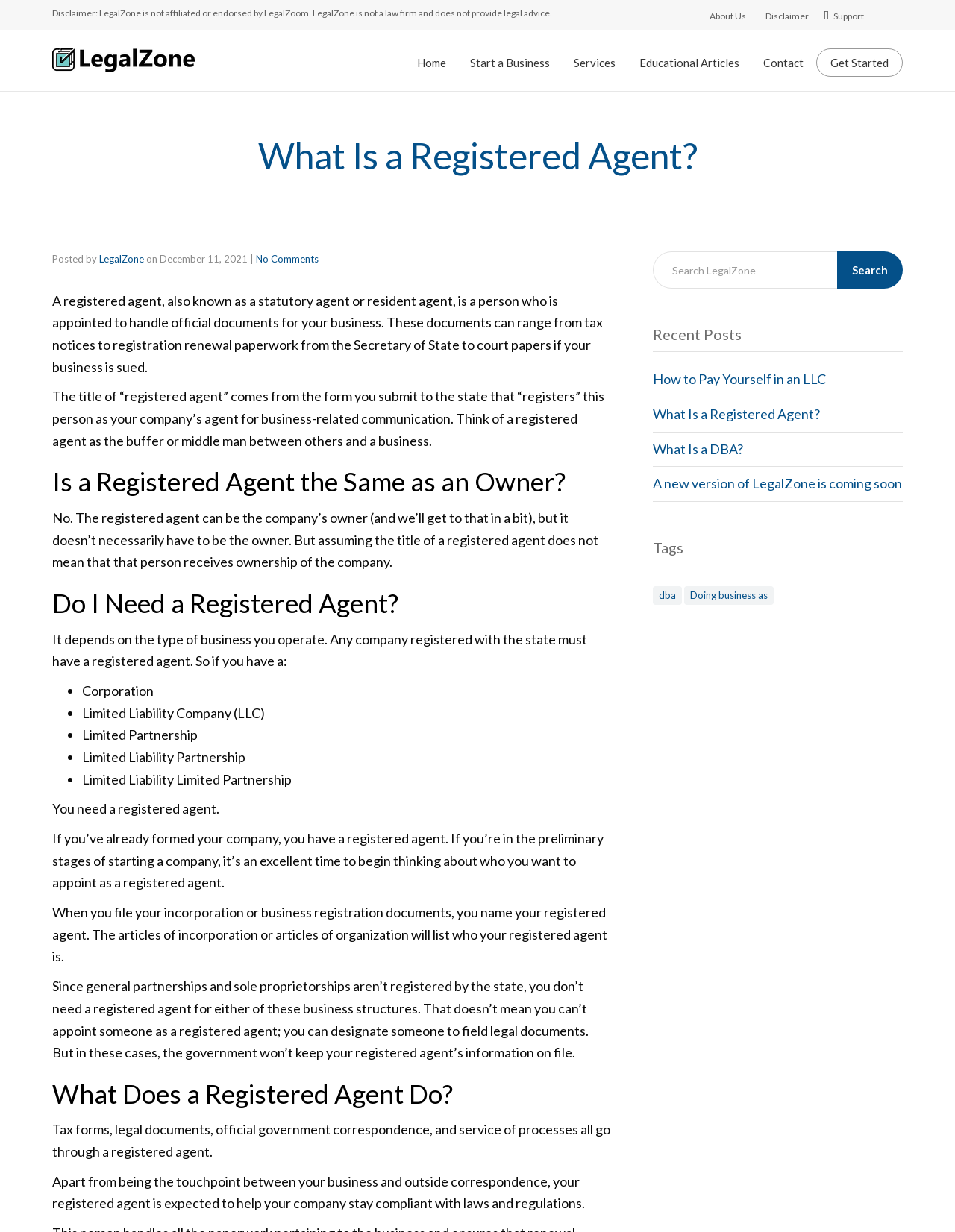Provide an in-depth caption for the contents of the webpage.

This webpage is about explaining what a registered agent is and its role in a business. At the top, there is a disclaimer stating that LegalZone is not affiliated or endorsed by LegalZoom and is not a law firm. Below the disclaimer, there are several links to navigate to different sections of the website, including "About Us", "Disclaimer", and "Support". 

On the left side, there is a logo of LegalZone, and below it, there are links to navigate to different pages, including "Home", "Start a Business", "Services", "Educational Articles", and "Contact". 

The main content of the webpage is divided into several sections. The first section has a heading "What Is a Registered Agent?" and explains that a registered agent is a person appointed to handle official documents for a business. The text describes the role of a registered agent and how it differs from a business owner.

Below this section, there are several subheadings, including "Is a Registered Agent the Same as an Owner?", "Do I Need a Registered Agent?", and "What Does a Registered Agent Do?". Each subheading has a corresponding paragraph that explains the topic in detail.

On the right side of the webpage, there is a complementary section that contains a search bar, a list of recent posts, and a list of tags. The recent posts include links to other articles, such as "How to Pay Yourself in an LLC" and "What Is a DBA?". The tags section lists keywords related to the content of the webpage.

Overall, the webpage is well-organized and easy to navigate, with clear headings and concise text that explains the role of a registered agent in a business.